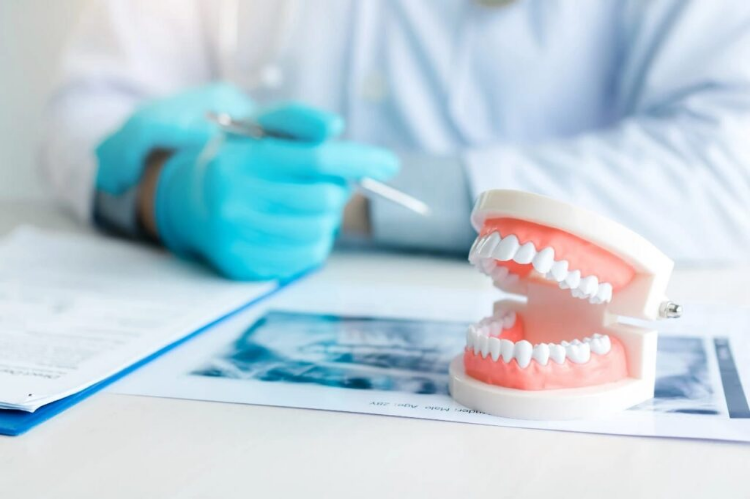Elaborate on the details you observe in the image.

The image depicts a dental professional, wearing blue gloves, engaged in a consultative task. In the foreground, a model of a mouth with vibrant, white teeth rests on a table scattered with documents, possibly including patient information or treatment plans. The dental practitioner is presumably explaining procedures or treatment options, highlighting the significance of cosmetic dental practices such as teeth whitening. This visual emphasizes the importance of professional guidance in achieving a brighter smile, aligning with the notion that whitening treatments boost both confidence and aesthetics. The model serves as an educational tool, showcasing the expected results of procedures that not only enhance appearance but also restore dental health.